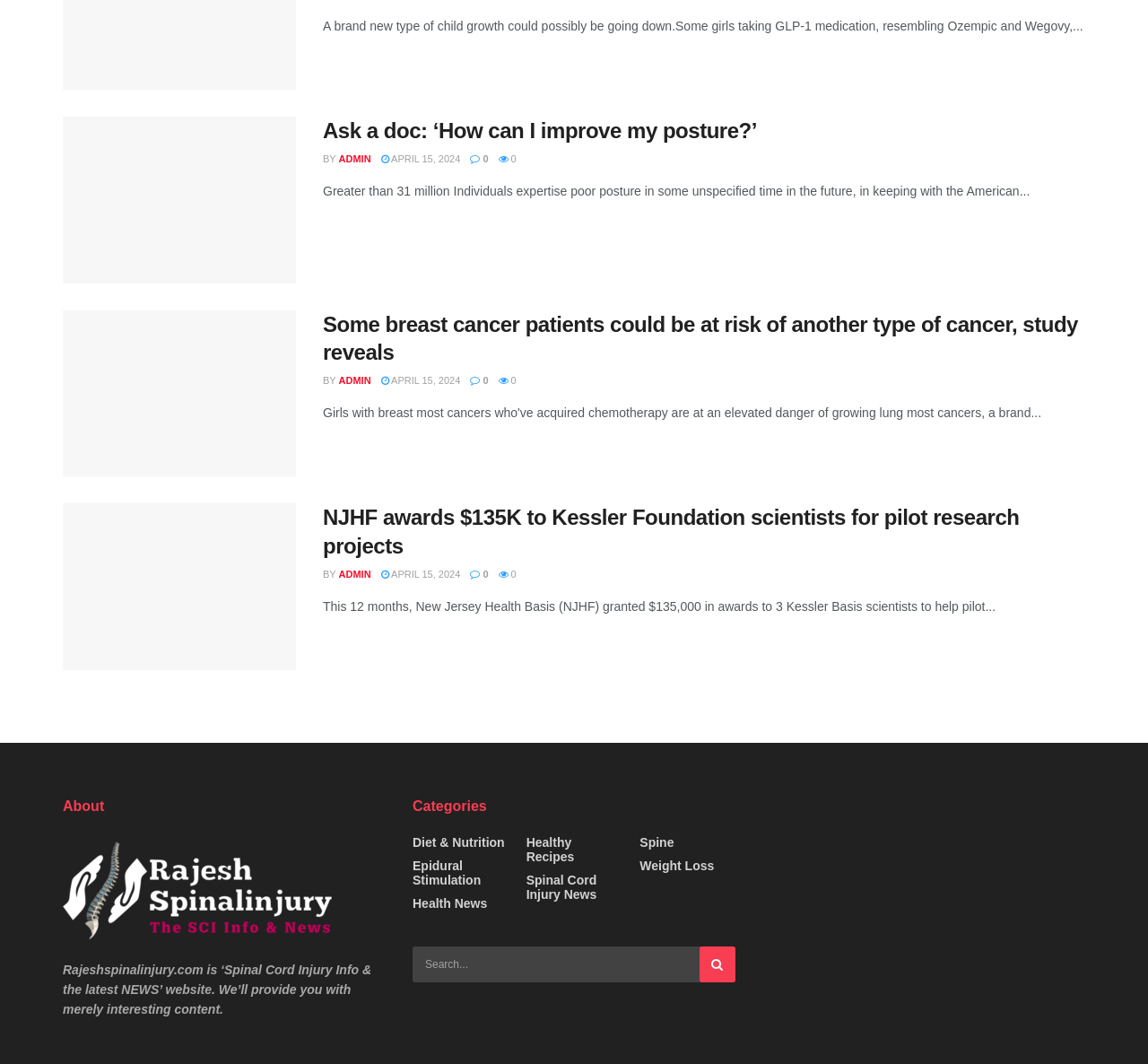What categories are available on the website?
Answer the question with a single word or phrase derived from the image.

Diet & Nutrition, etc.